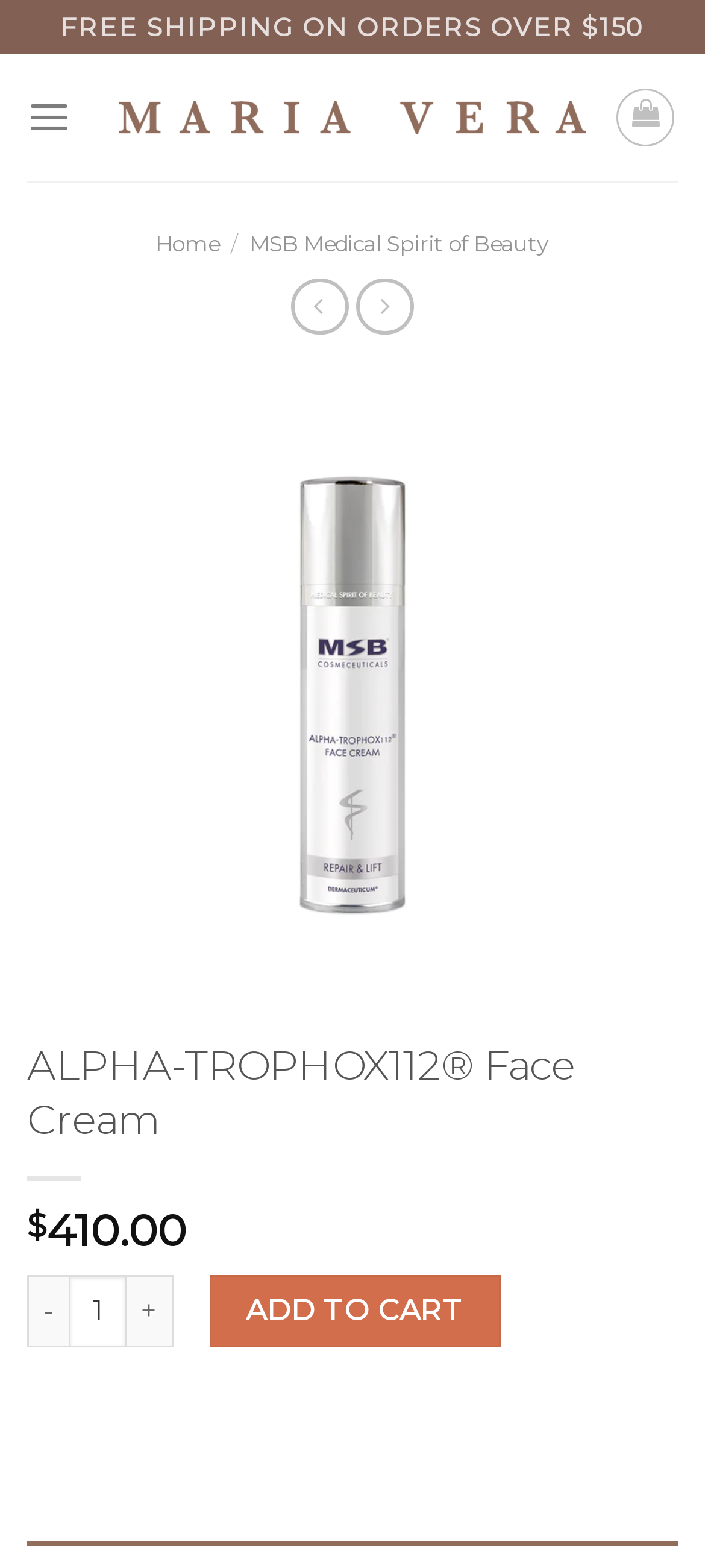Show the bounding box coordinates for the HTML element as described: "title="Cart"".

[0.876, 0.057, 0.958, 0.093]